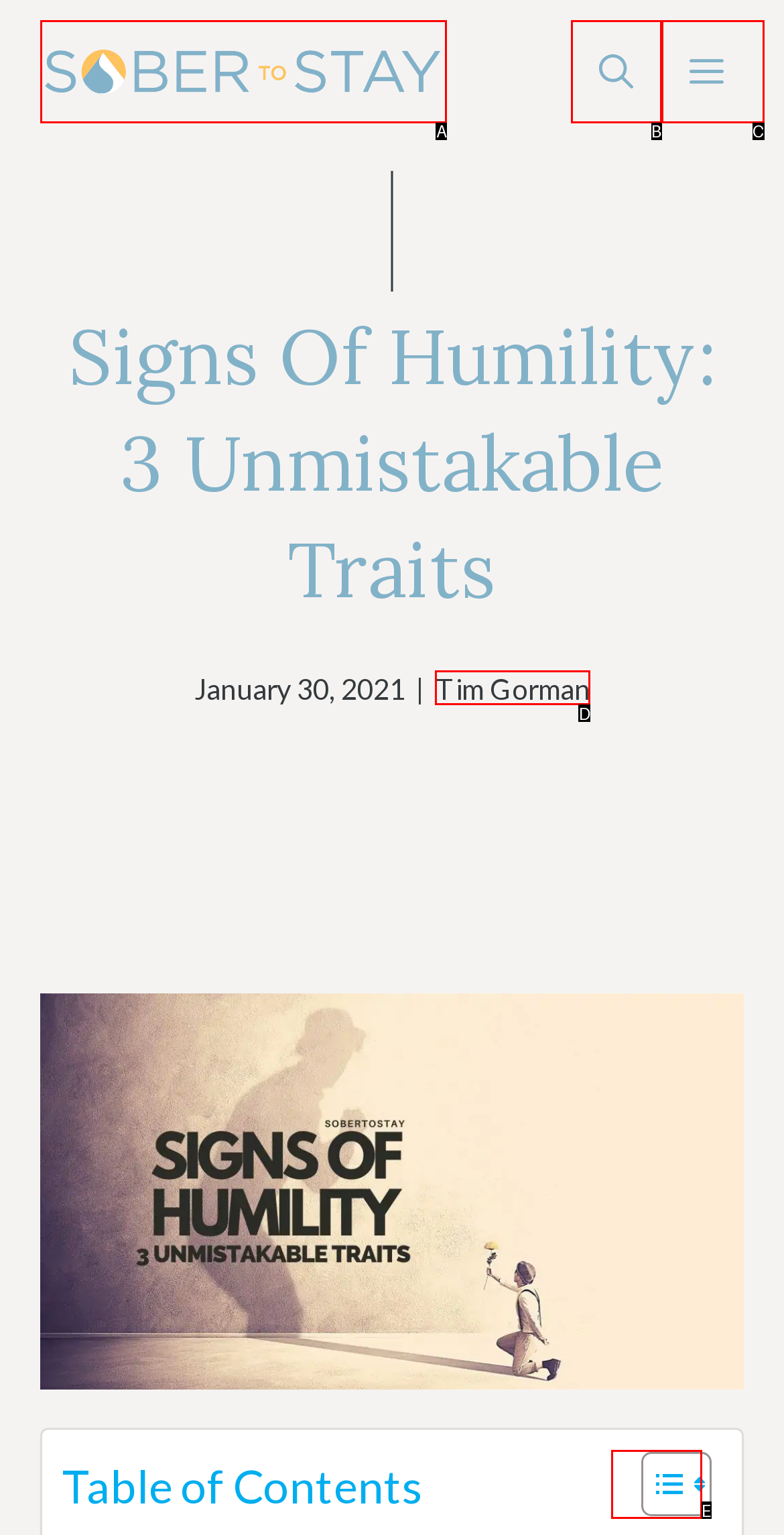Assess the description: Toggle and select the option that matches. Provide the letter of the chosen option directly from the given choices.

E